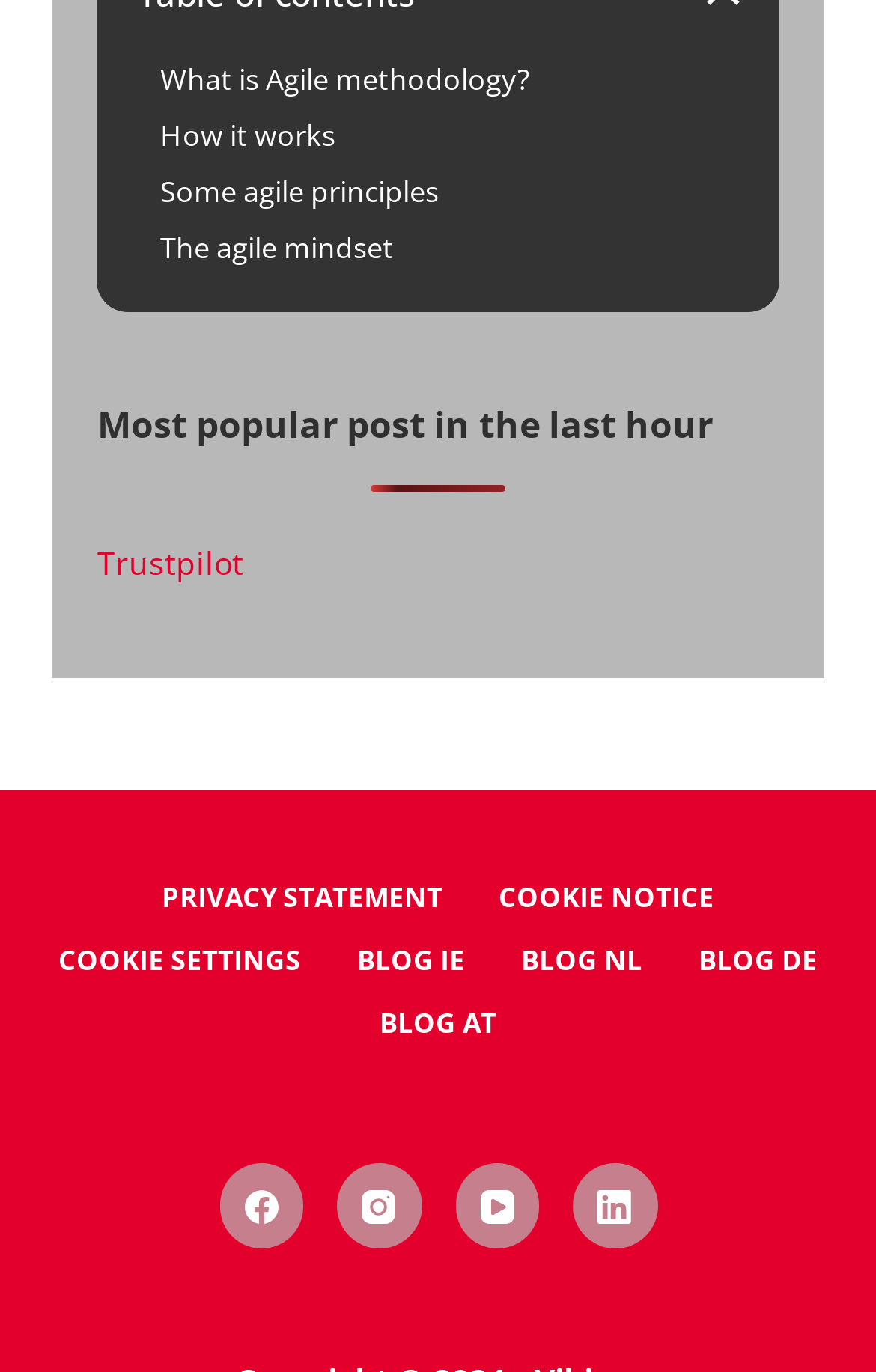Determine the bounding box coordinates of the element that should be clicked to execute the following command: "Explore dump trucks financing".

None